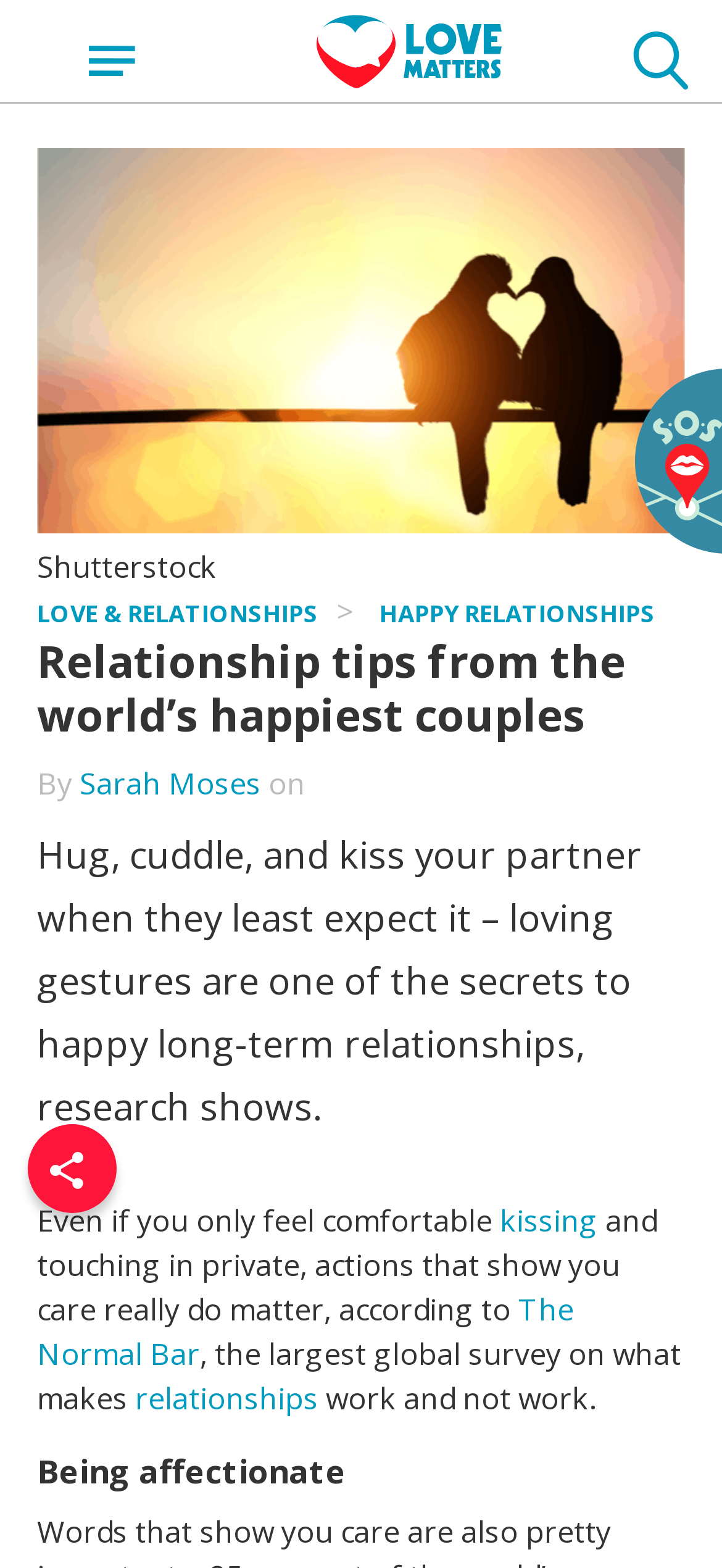What is the author of the article?
Please provide a comprehensive answer based on the information in the image.

The author of the article can be found by looking at the text 'By' followed by the author's name, which is 'Sarah Moses'.